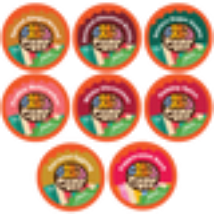Give a one-word or short phrase answer to this question: 
What type of coffee options are available in the variety pack?

Decaf